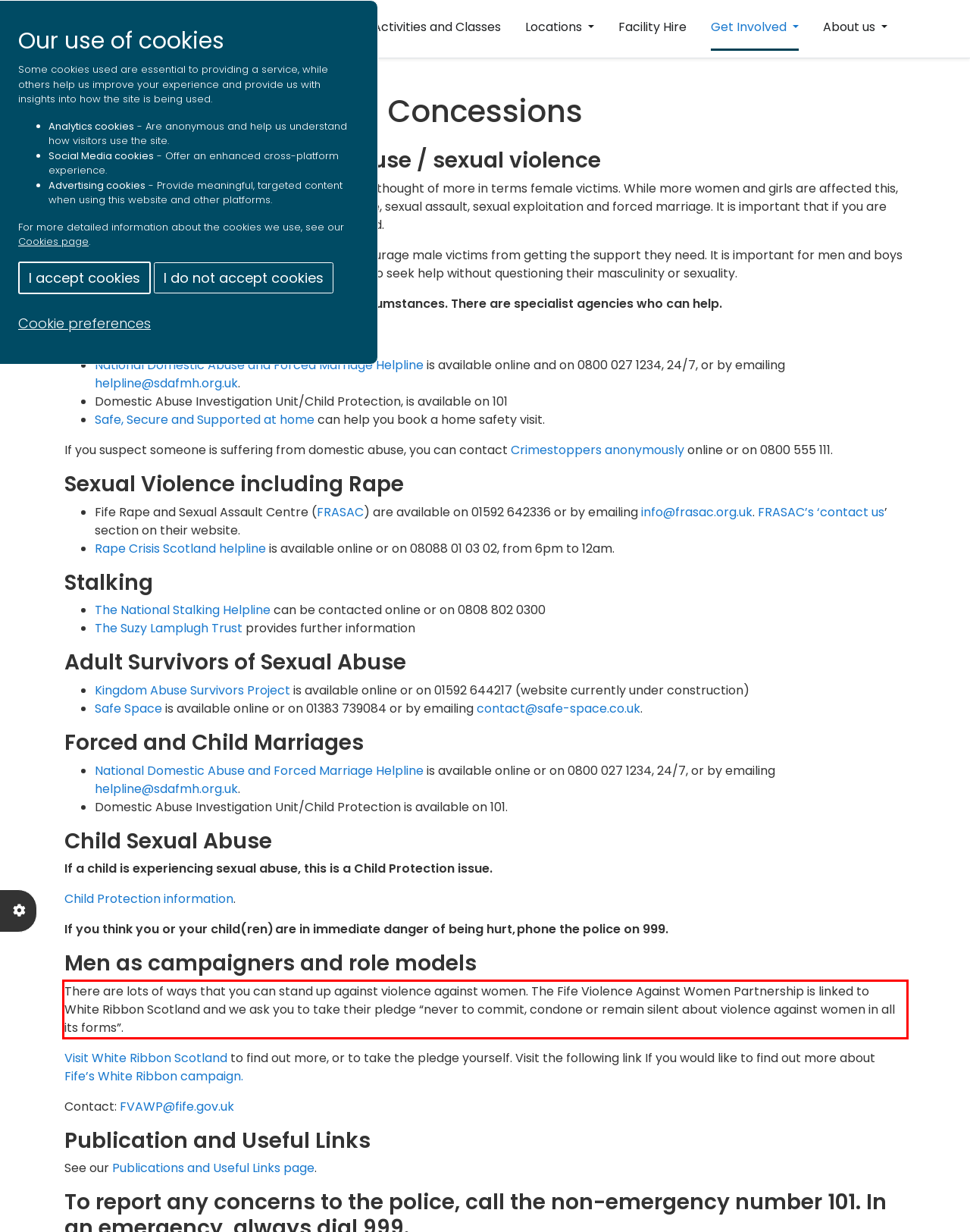In the screenshot of the webpage, find the red bounding box and perform OCR to obtain the text content restricted within this red bounding box.

There are lots of ways that you can stand up against violence against women. The Fife Violence Against Women Partnership is linked to White Ribbon Scotland and we ask you to take their pledge “never to commit, condone or remain silent about violence against women in all its forms”.